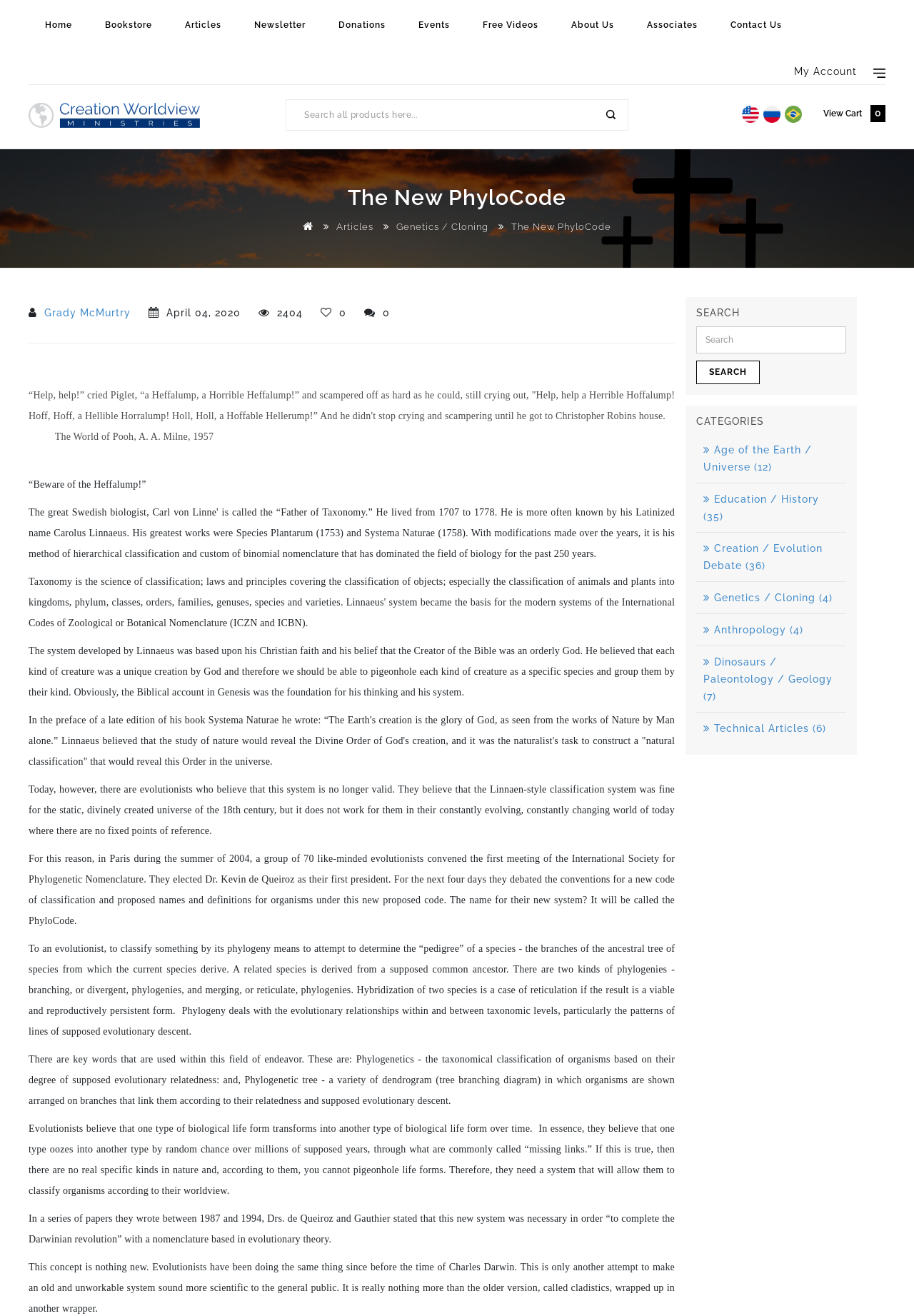What is the name of the system developed by Linnaeus?
Based on the screenshot, provide your answer in one word or phrase.

Linnaeus system